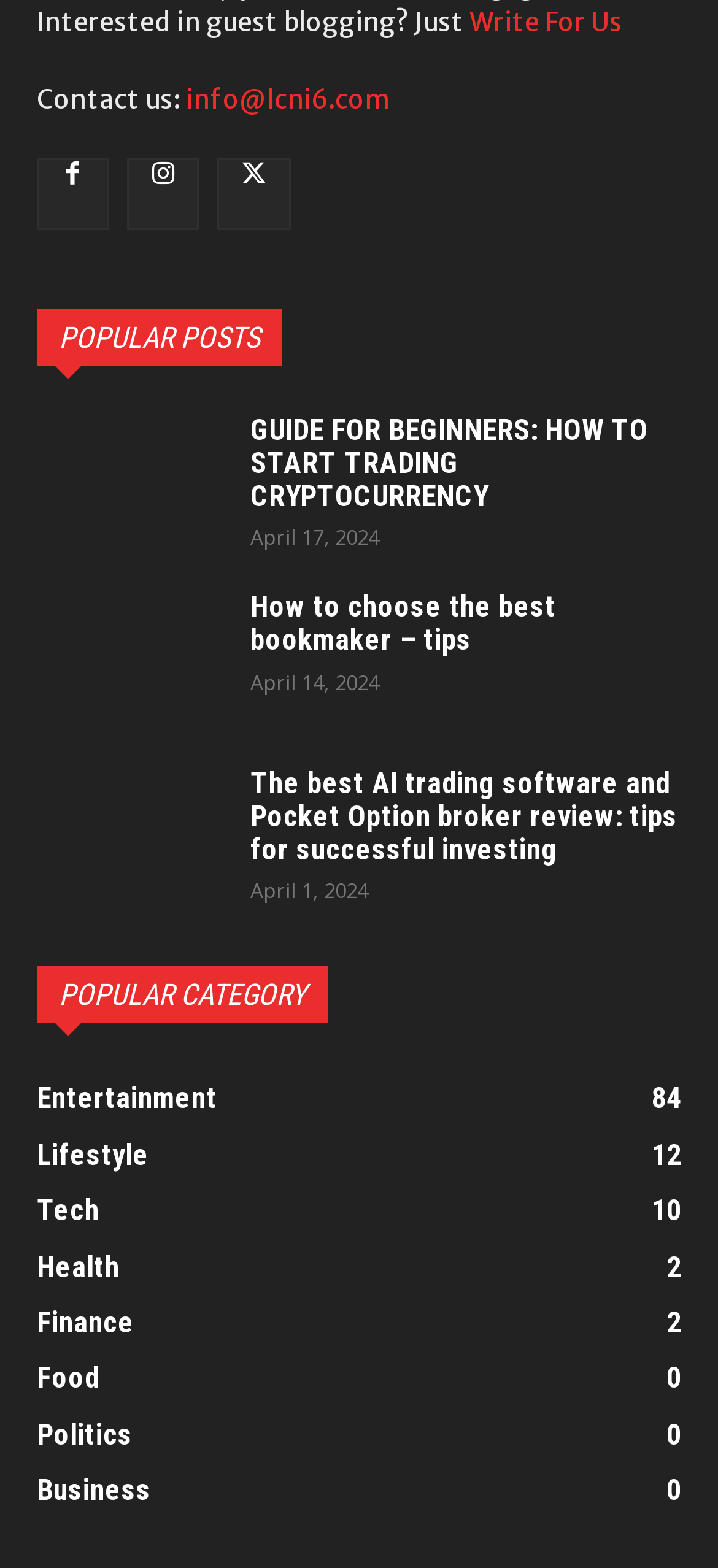Answer briefly with one word or phrase:
What is the title of the second popular post?

How to choose the best bookmaker – tips